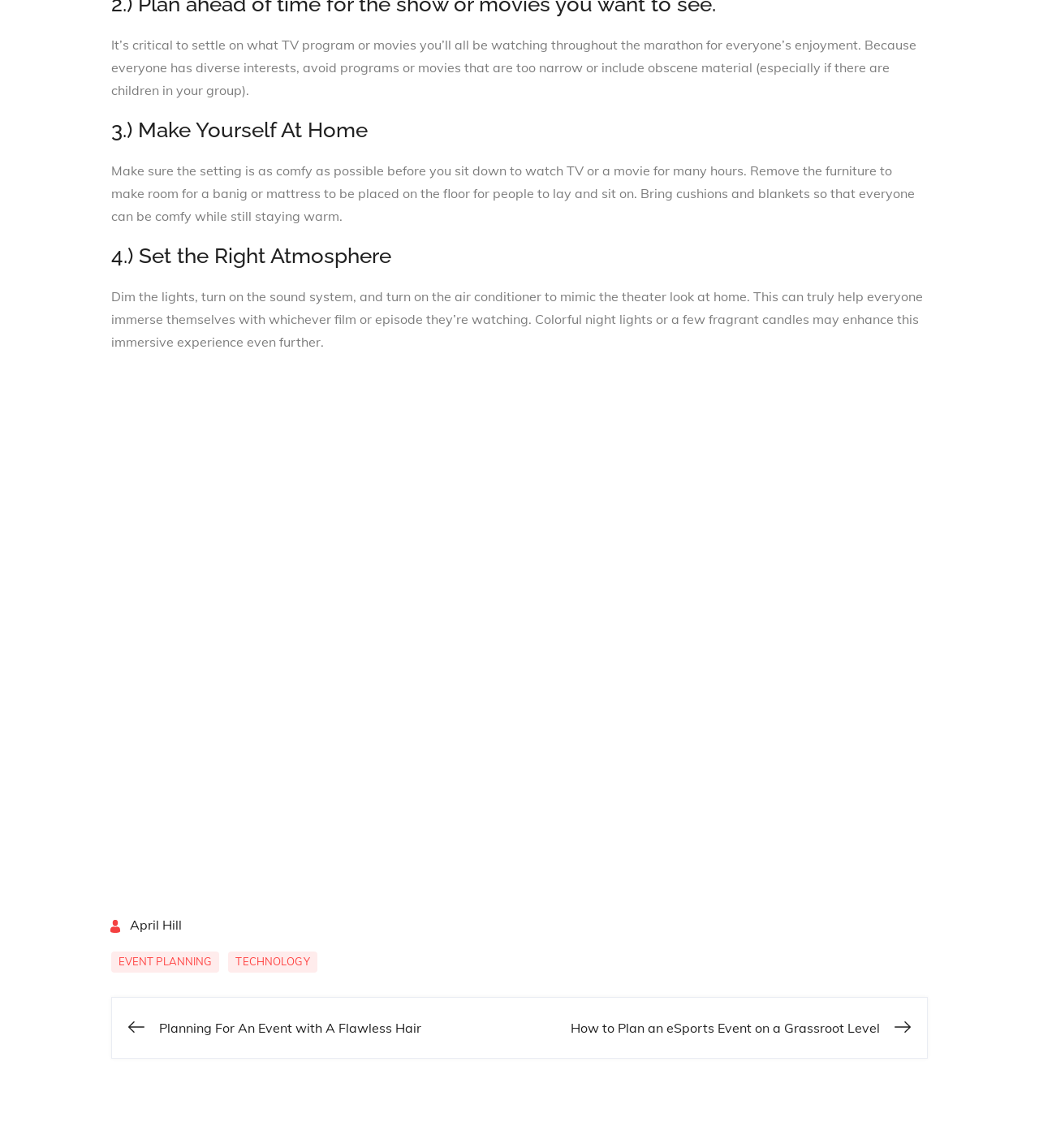Please find the bounding box for the UI component described as follows: "parent_node: ABOUT US title="Artistic Fraud"".

None